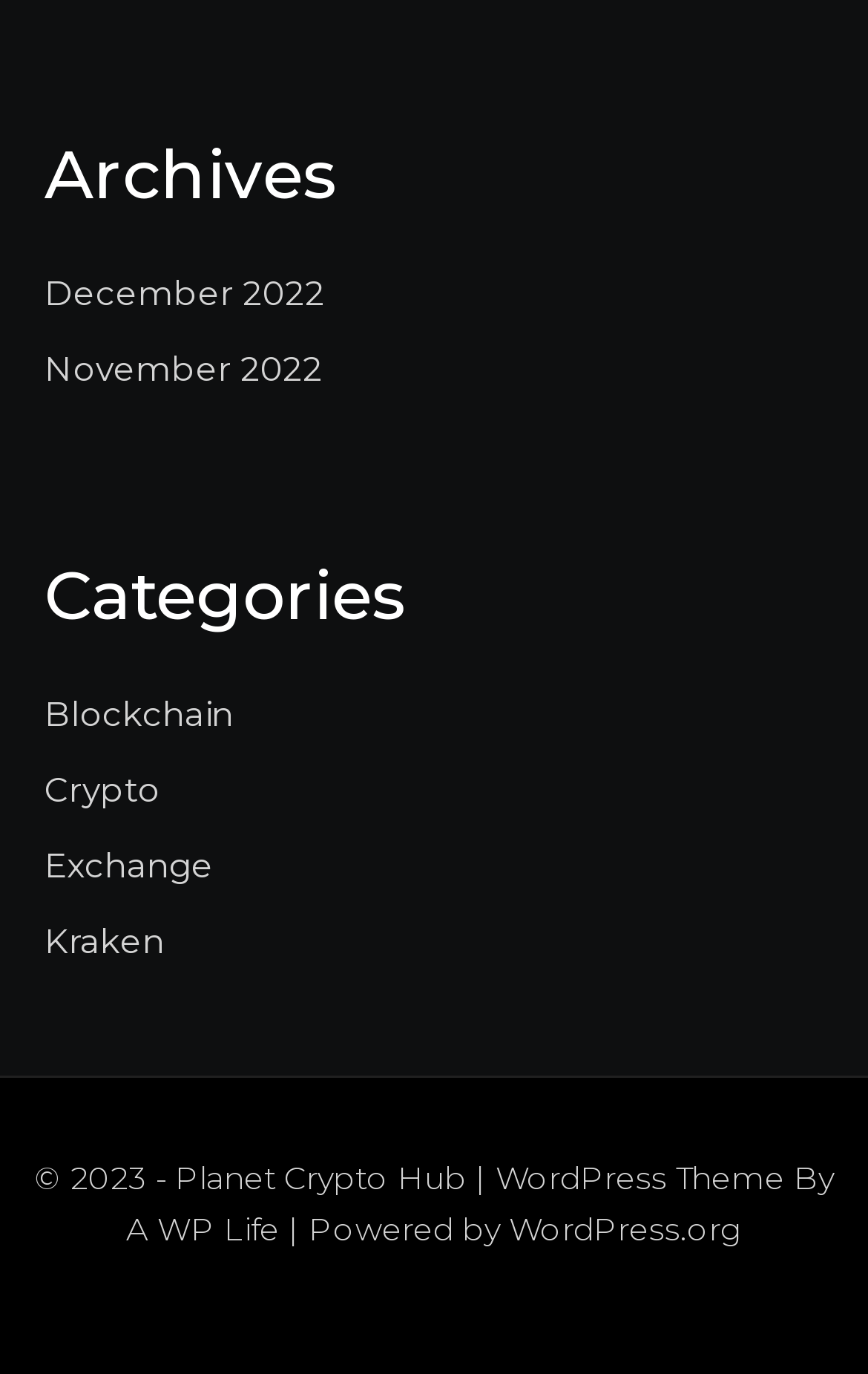How many categories are listed?
Provide a well-explained and detailed answer to the question.

I counted the number of links under the 'Categories' heading and found that there are four categories listed: 'Blockchain', 'Crypto', 'Exchange', and 'Kraken'.